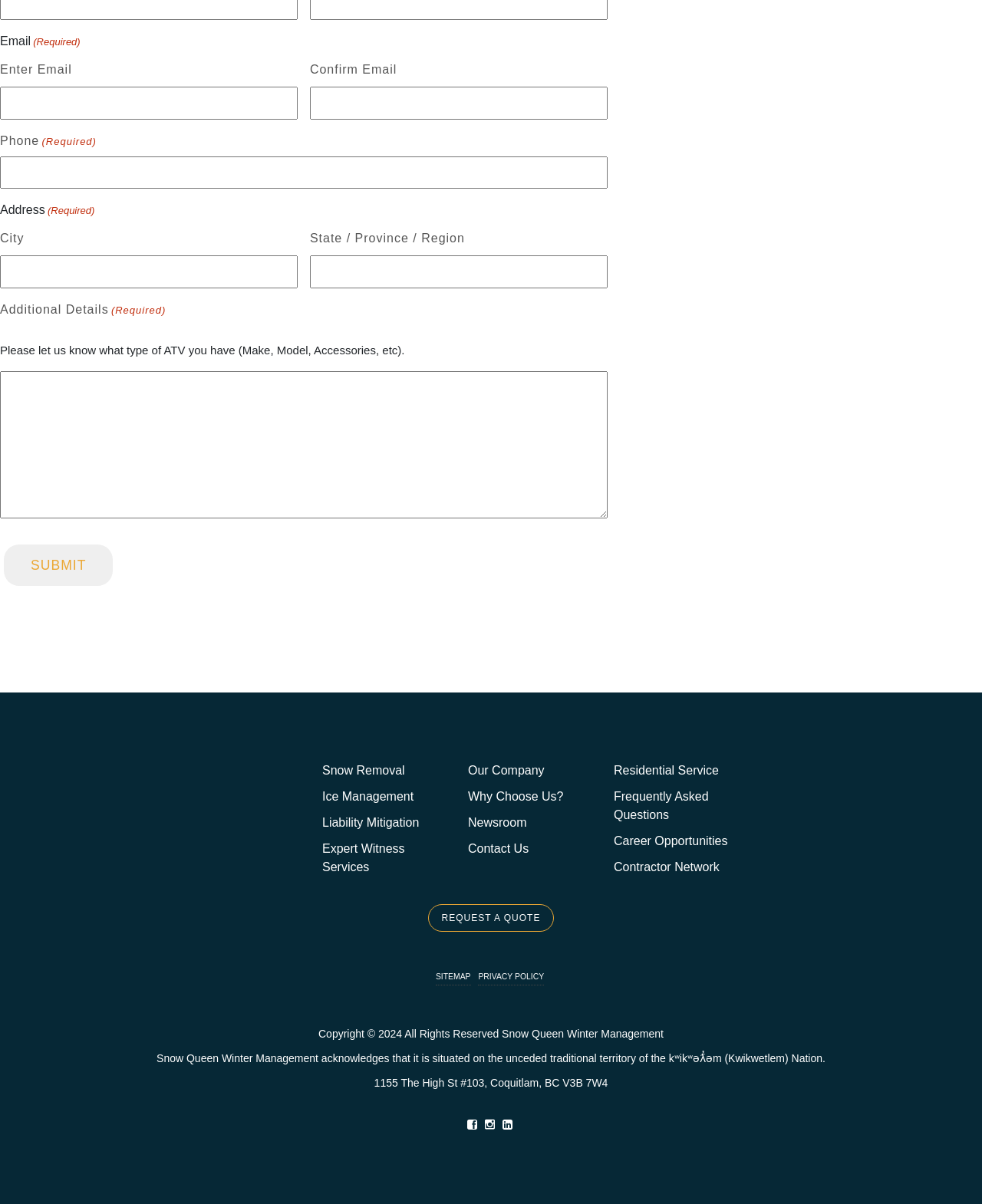What type of information is requested in the 'Additional Details' field?
Based on the visual, give a brief answer using one word or a short phrase.

ATV details